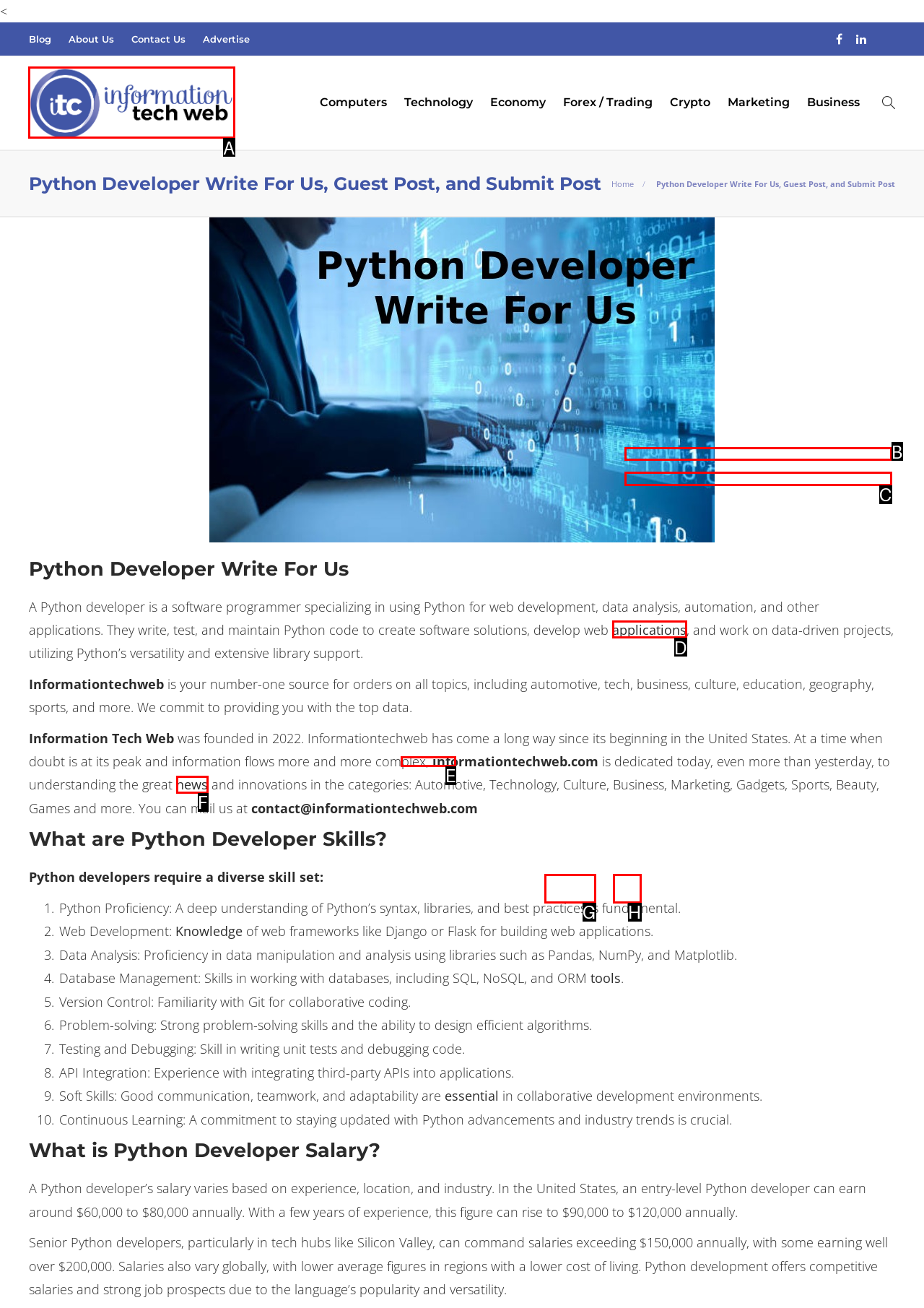Choose the letter of the UI element necessary for this task: Click on the 'Information Tech Web' link
Answer with the correct letter.

A